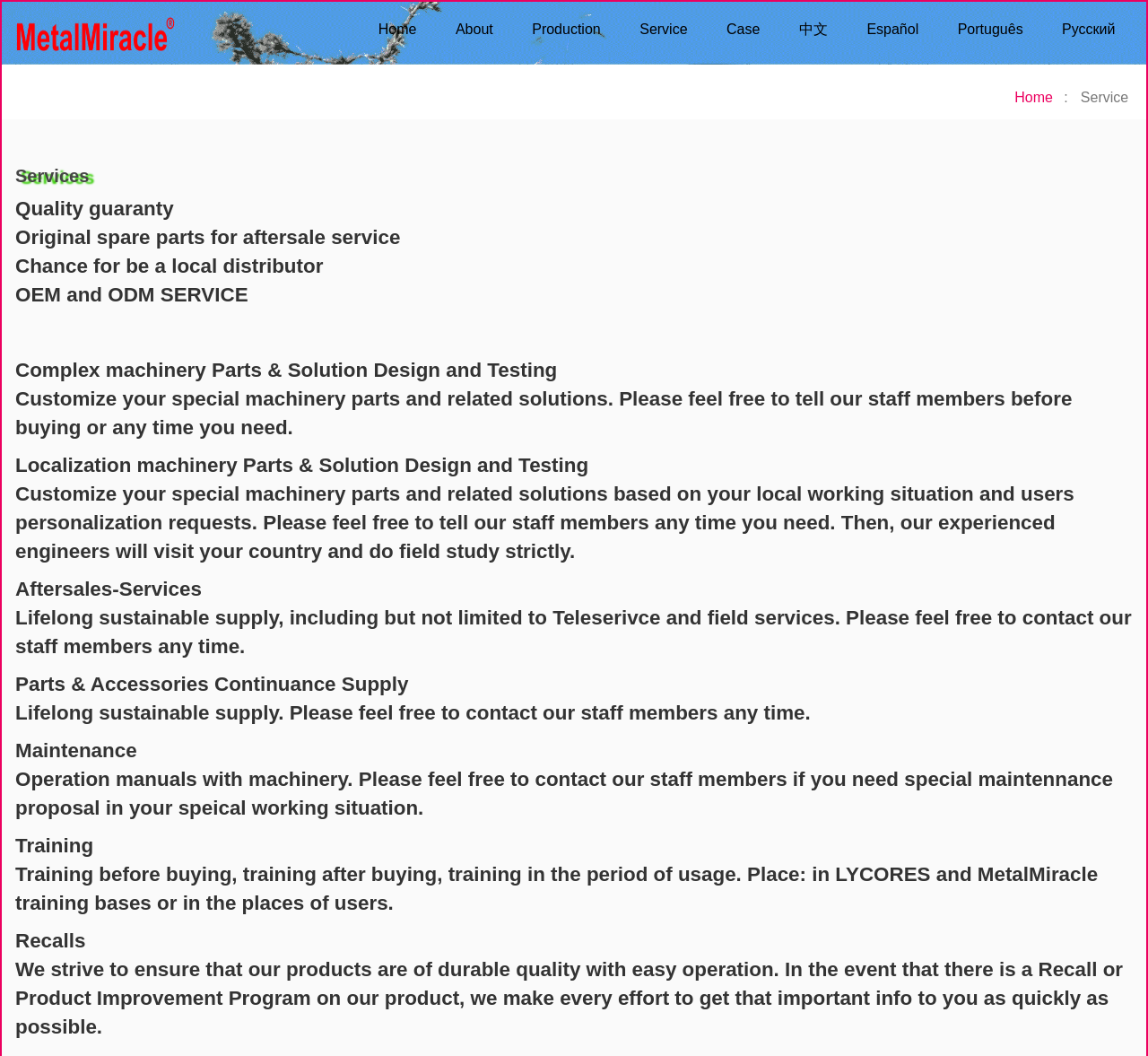How many sub-categories are under 'Services'?
Using the image, provide a concise answer in one word or a short phrase.

9